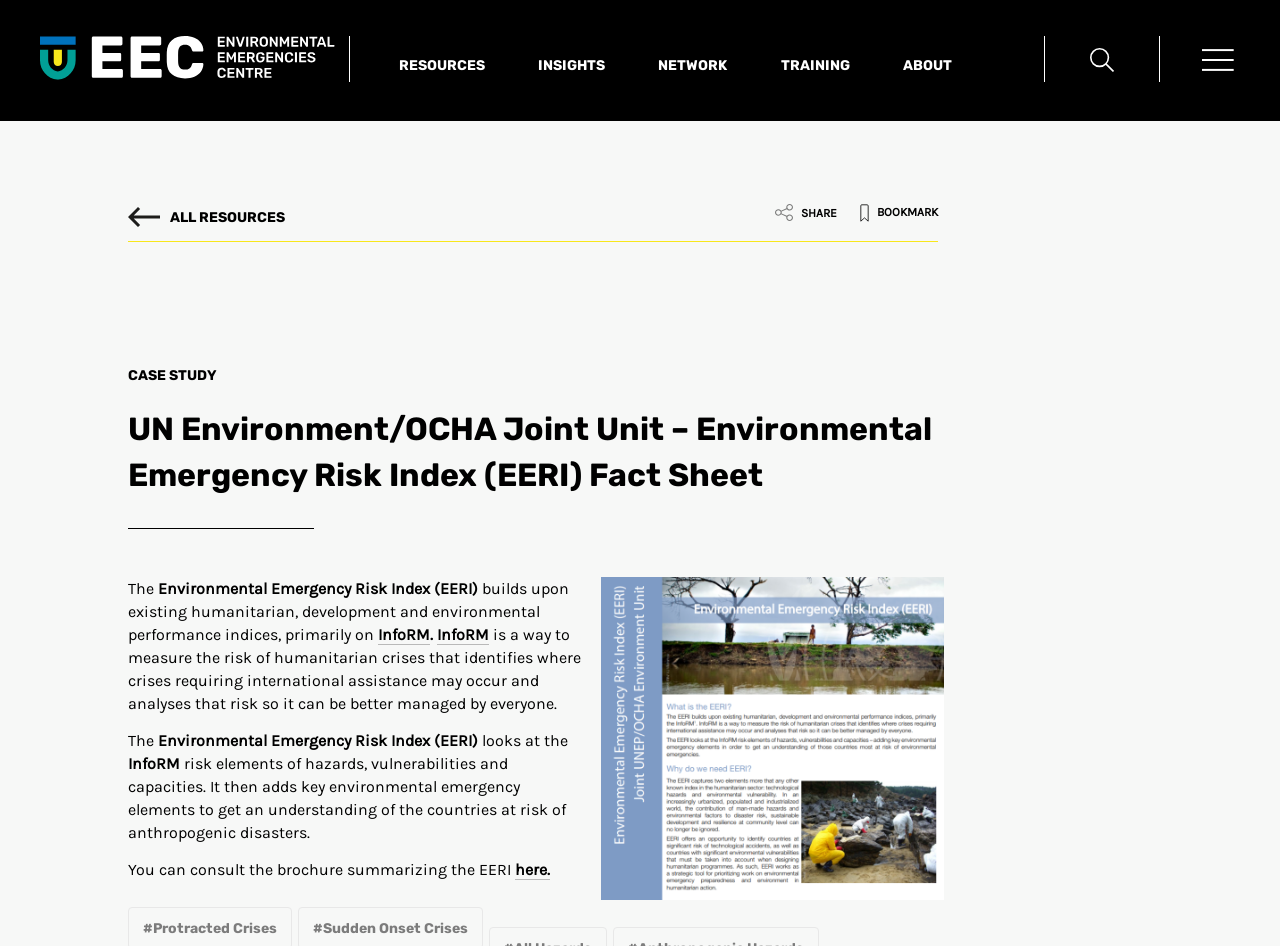What is the purpose of the Environmental Emergency Risk Index (EERI)?
Answer the question with a detailed explanation, including all necessary information.

The purpose of the Environmental Emergency Risk Index (EERI) can be found in the text which states that 'it is a way to measure the risk of humanitarian crises that identifies where crises requiring international assistance may occur and analyses that risk so it can be better managed by everyone'.